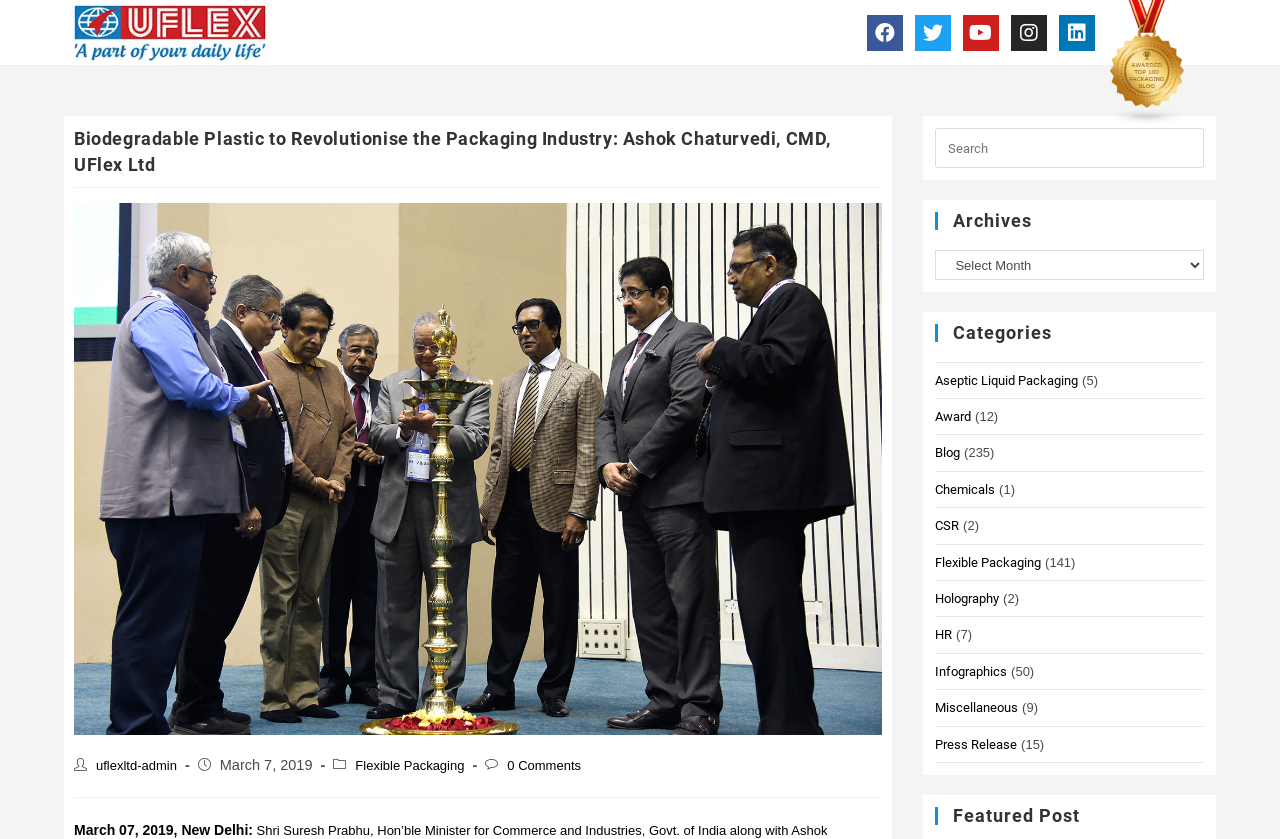Respond to the following question using a concise word or phrase: 
What is the date of the article?

March 7, 2019